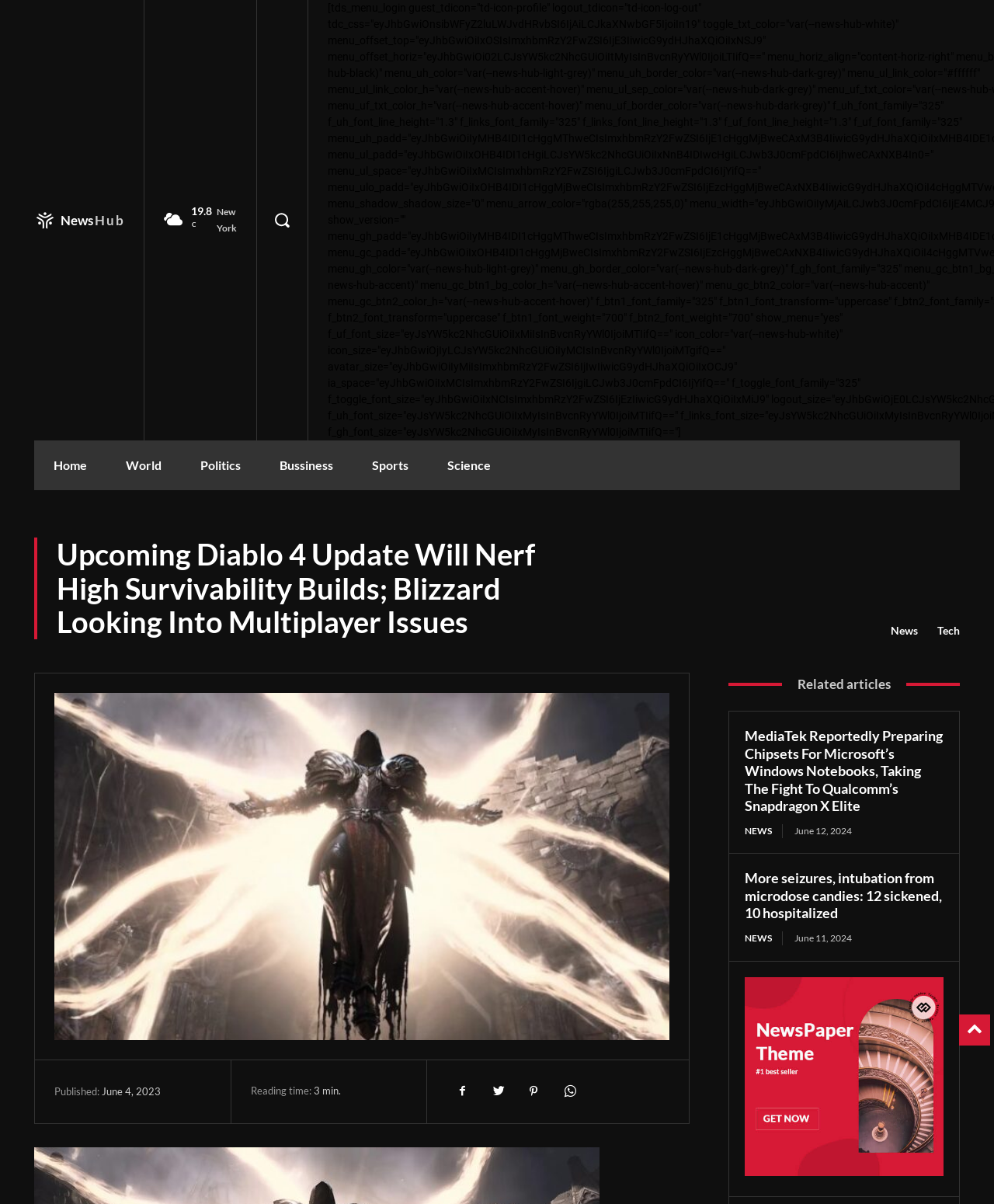Please find the bounding box coordinates of the clickable region needed to complete the following instruction: "Read the article about MediaTek preparing chipsets for Microsoft’s Windows Notebooks". The bounding box coordinates must consist of four float numbers between 0 and 1, i.e., [left, top, right, bottom].

[0.749, 0.604, 0.949, 0.676]